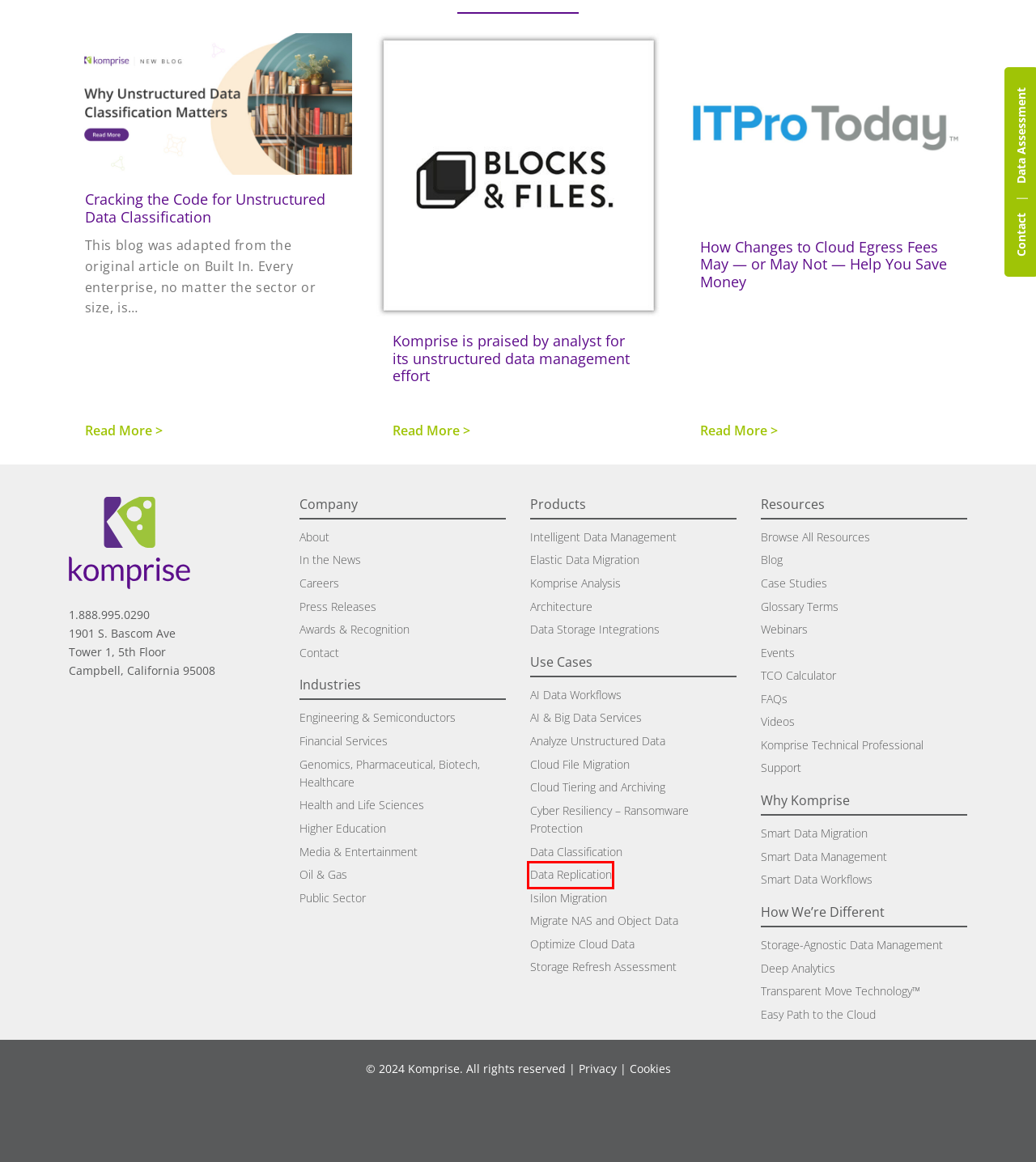Observe the provided screenshot of a webpage with a red bounding box around a specific UI element. Choose the webpage description that best fits the new webpage after you click on the highlighted element. These are your options:
A. Unstructured Data Replication | Reliable Disaster Recovery | Komprise
B. Data Management Blog – Learn About Storage Optimization – Komprise
C. Glossary Terms – Komprise
D. Managing Data in the Engineering & Semiconductor Industries – Komprise
E. Komprise Technical Professional | Get Certified | Attending Training
F. Financial Sector Data Management Services – Komprise
G. Resources – Komprise
H. Fast Cloud and NAS Data Migration | Komprise

A